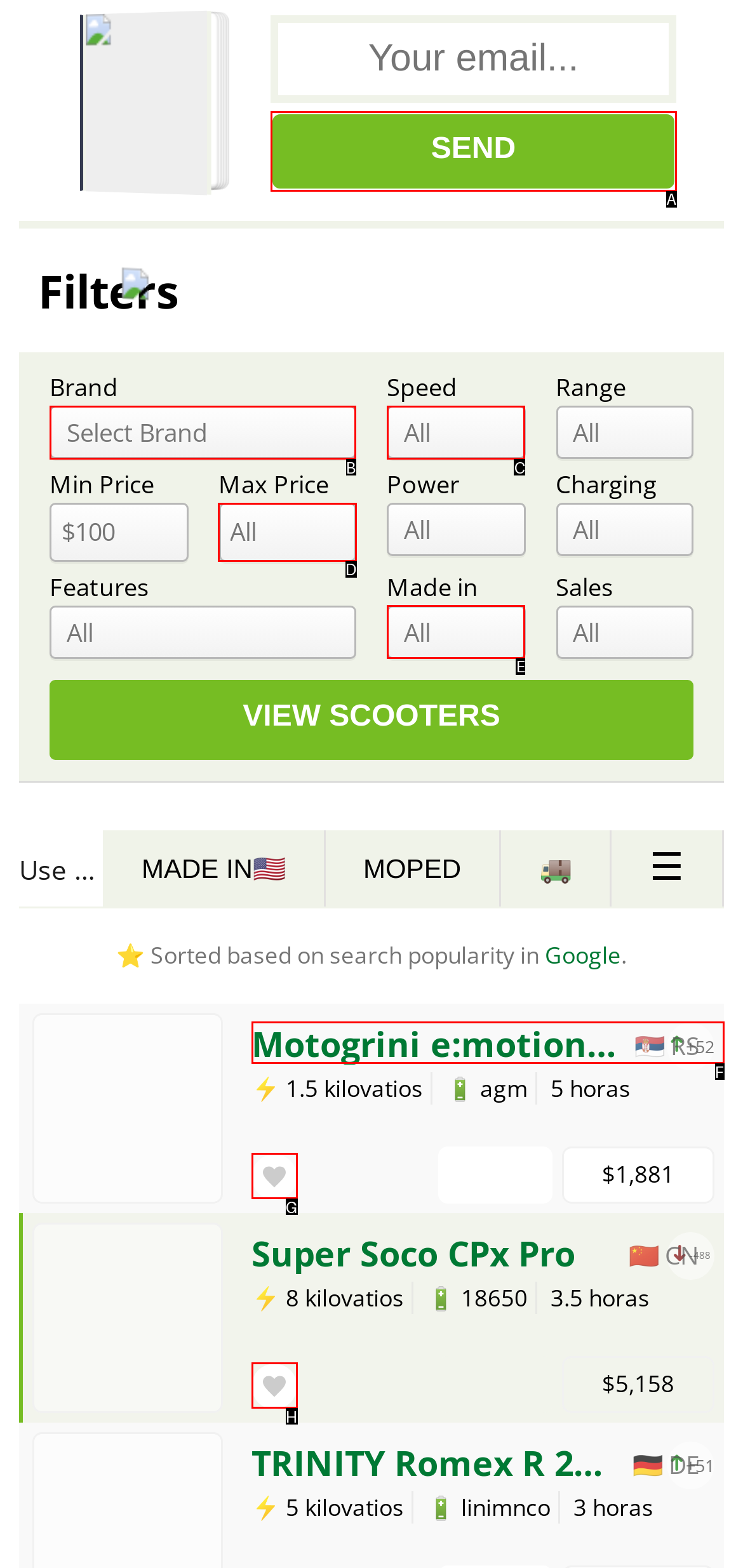For the task: Select brand, specify the letter of the option that should be clicked. Answer with the letter only.

B